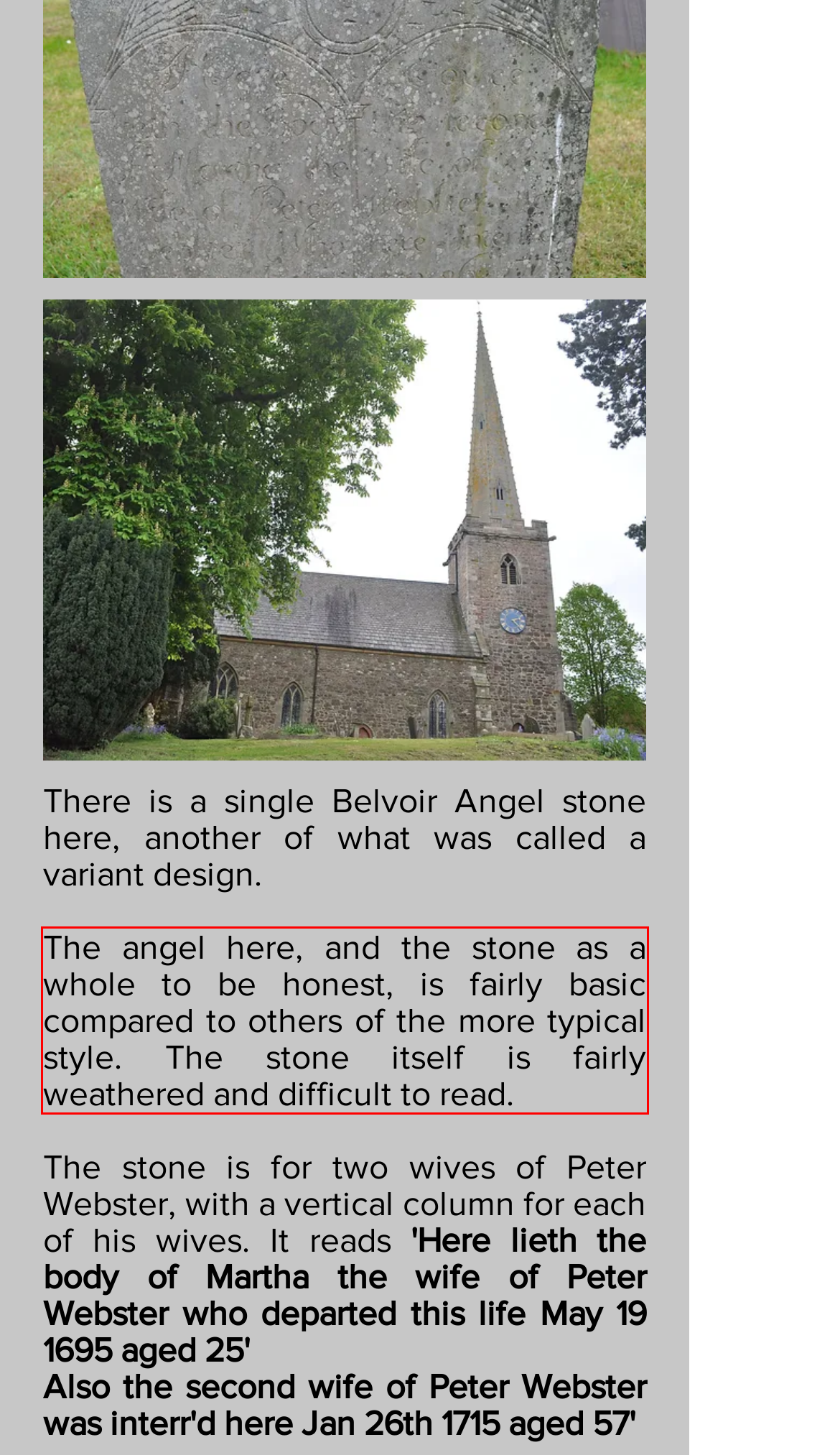Identify the text inside the red bounding box on the provided webpage screenshot by performing OCR.

The angel here, and the stone as a whole to be honest, is fairly basic compared to others of the more typical style. The stone itself is fairly weathered and difficult to read.